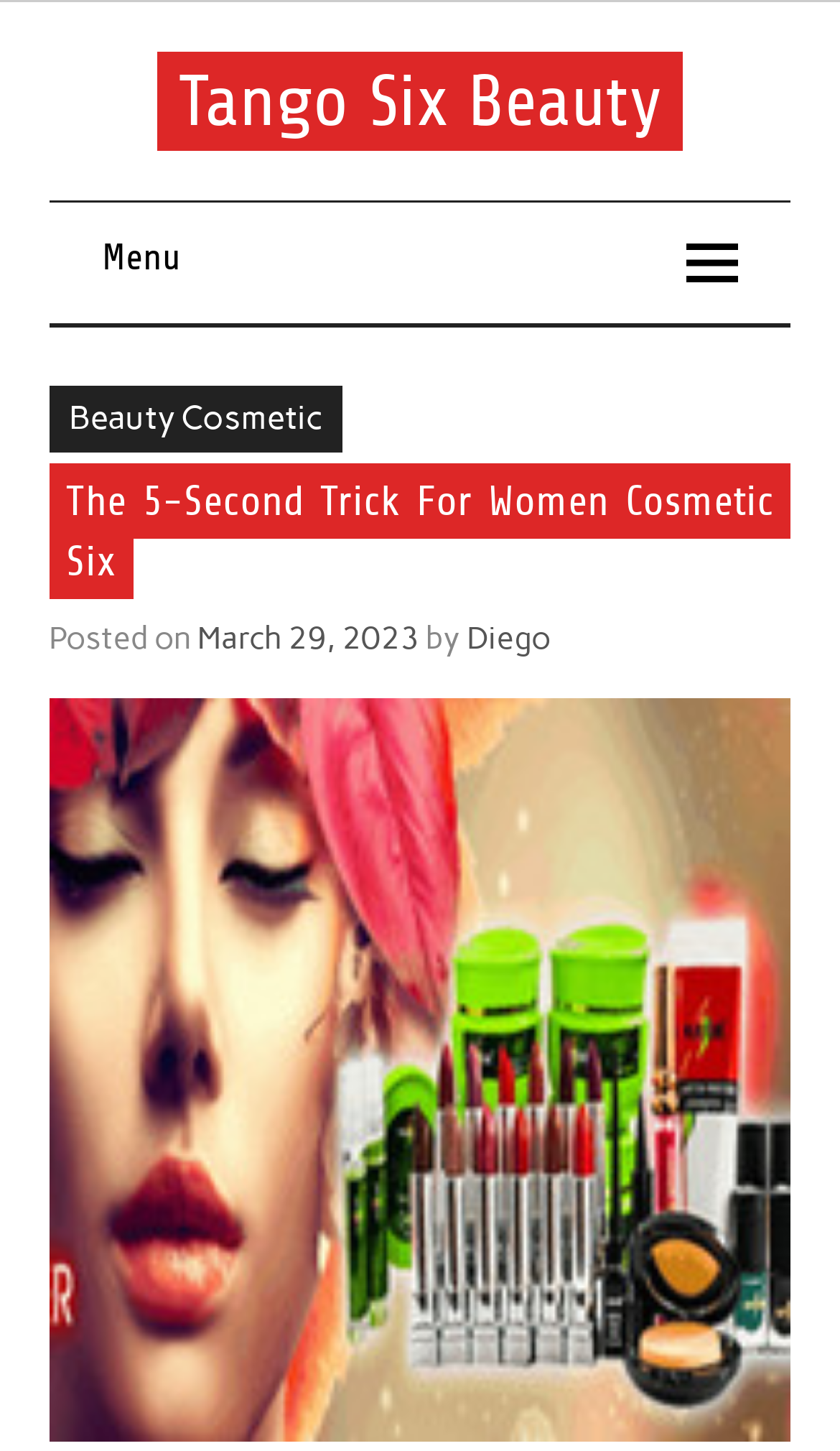Analyze the image and answer the question with as much detail as possible: 
Who posted the article?

The static text 'by' is followed by a link 'Diego', which suggests that Diego is the author of the article.